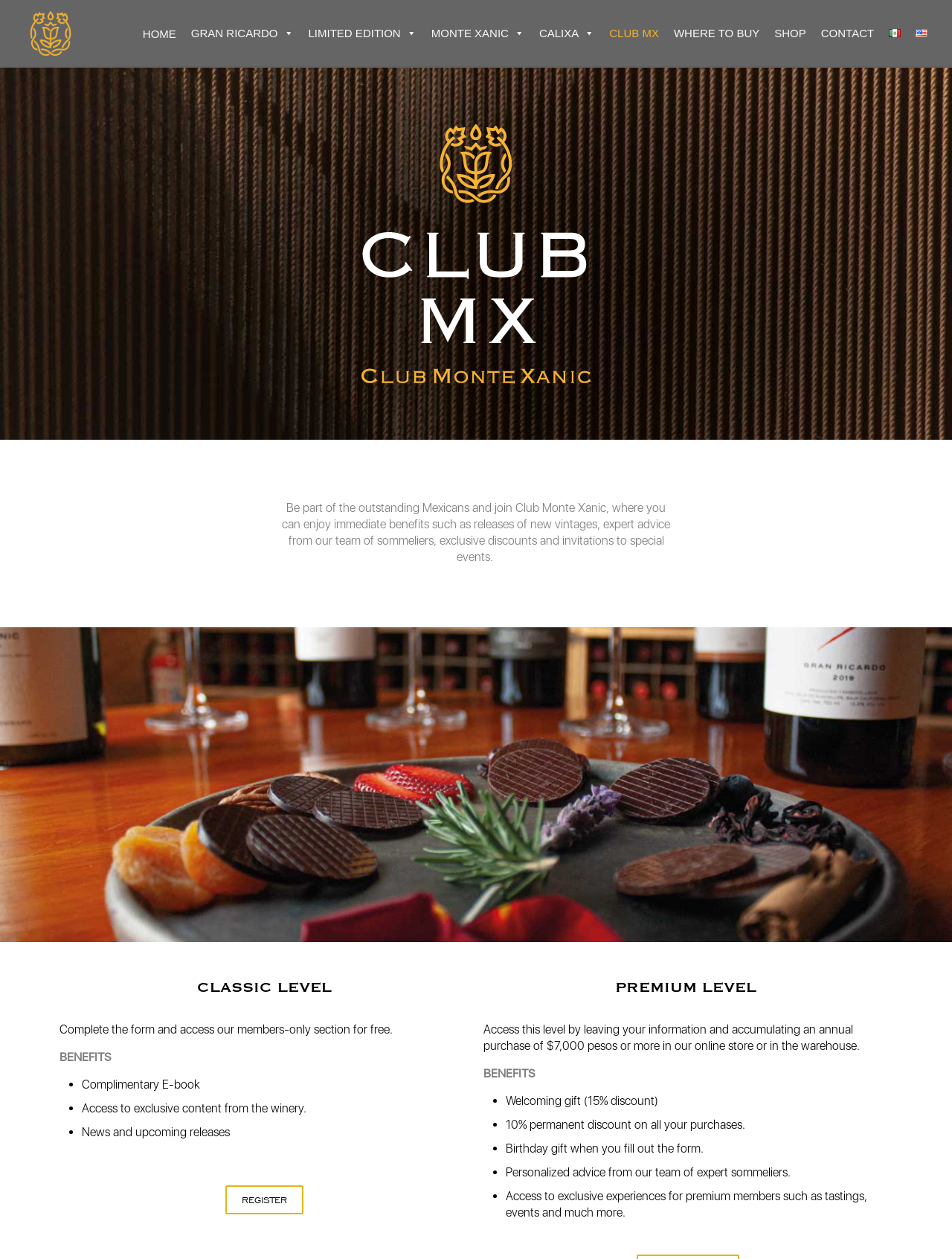Specify the bounding box coordinates for the region that must be clicked to perform the given instruction: "Explore the CLUB MX link".

[0.64, 0.0, 0.692, 0.047]